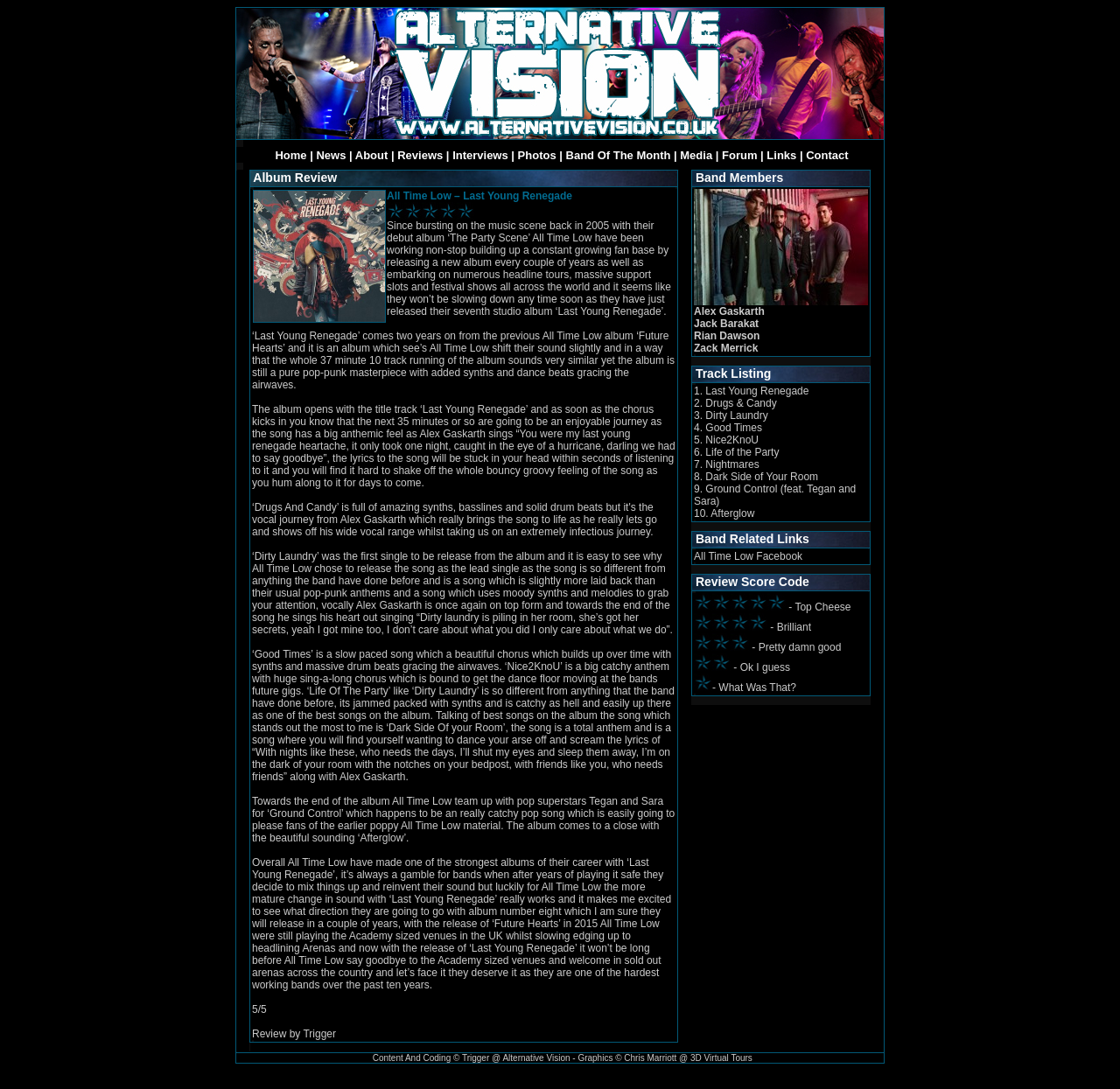Locate the bounding box coordinates of the clickable area to execute the instruction: "Click the Home link". Provide the coordinates as four float numbers between 0 and 1, represented as [left, top, right, bottom].

[0.246, 0.137, 0.274, 0.149]